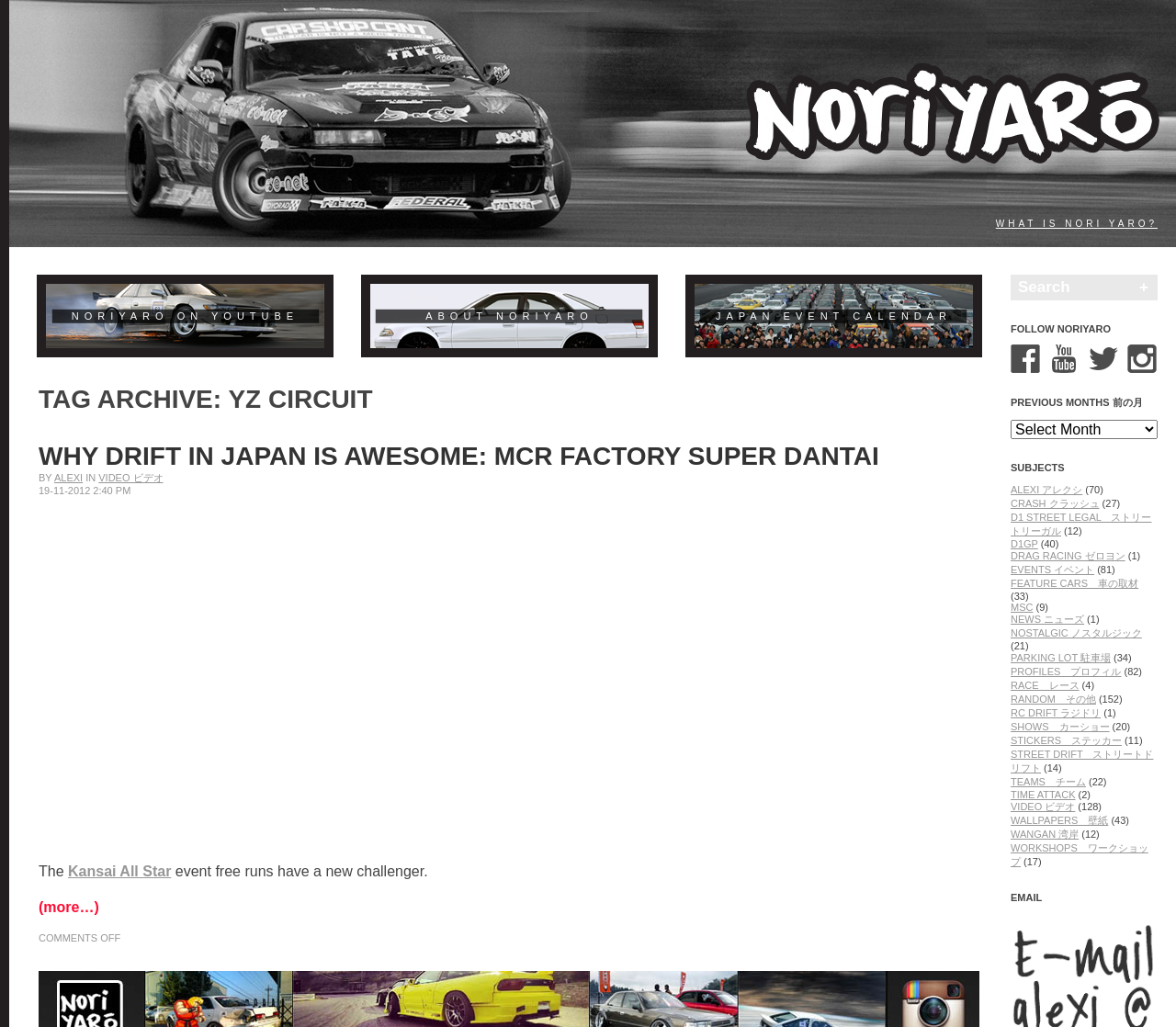Locate the bounding box coordinates of the clickable region to complete the following instruction: "View 'Kansai All Star' event."

[0.058, 0.841, 0.146, 0.856]